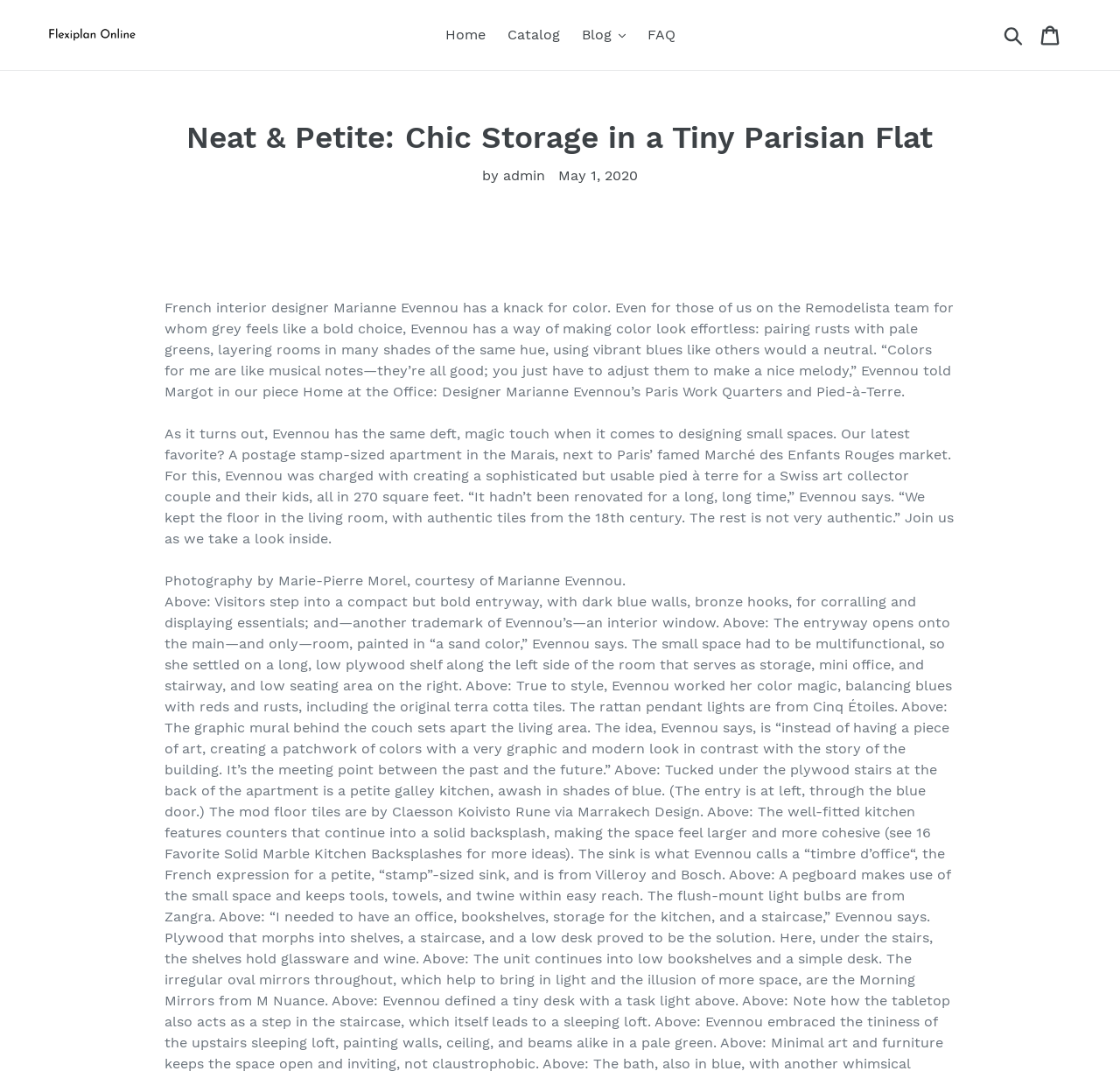By analyzing the image, answer the following question with a detailed response: Who took the photographs for the article?

The article credits the photographs to Marie-Pierre Morel, courtesy of Marianne Evennou, as stated at the end of the article.